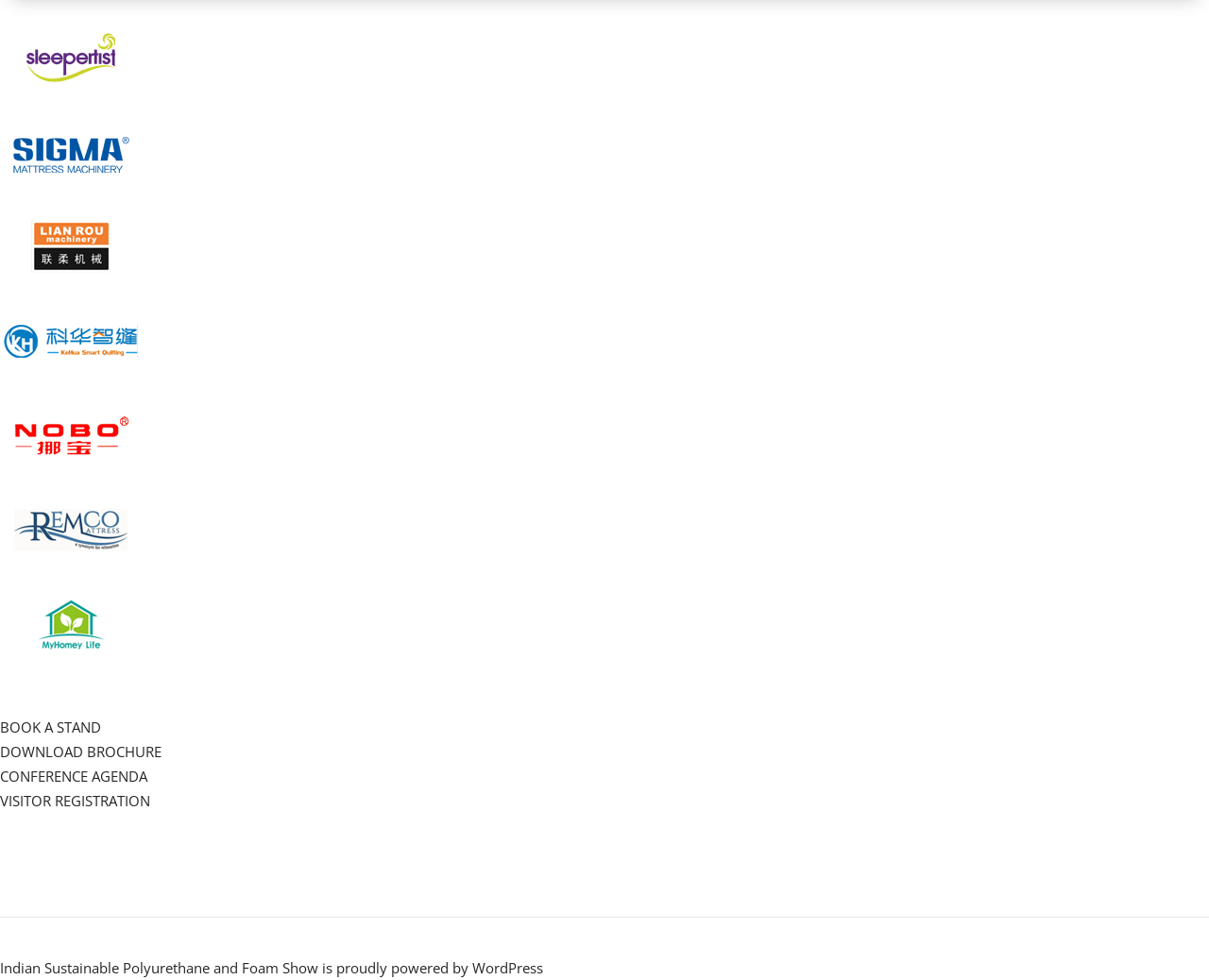What is the separator line for?
Using the details from the image, give an elaborate explanation to answer the question.

The horizontal separator line near the bottom of the webpage is likely used to separate the main content from the footer section, which contains information about the website and its platform.